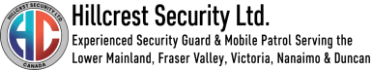Detail every aspect of the image in your description.

This image features the logo and branding of Hillcrest Security Ltd., a security service provider. The logo includes a stylized shield with the initials "HC" prominently displayed in a color scheme of blue, red, and white, symbolizing strength and protection. The accompanying text identifies the company as "Experienced Security Guard & Mobile Patrol," emphasizing their service area which includes the Lower Mainland, Fraser Valley, Victoria, Nanaimo, and Duncan. This branding underscores their commitment to providing reliable security solutions throughout these regions, catering to clients seeking professional security services.